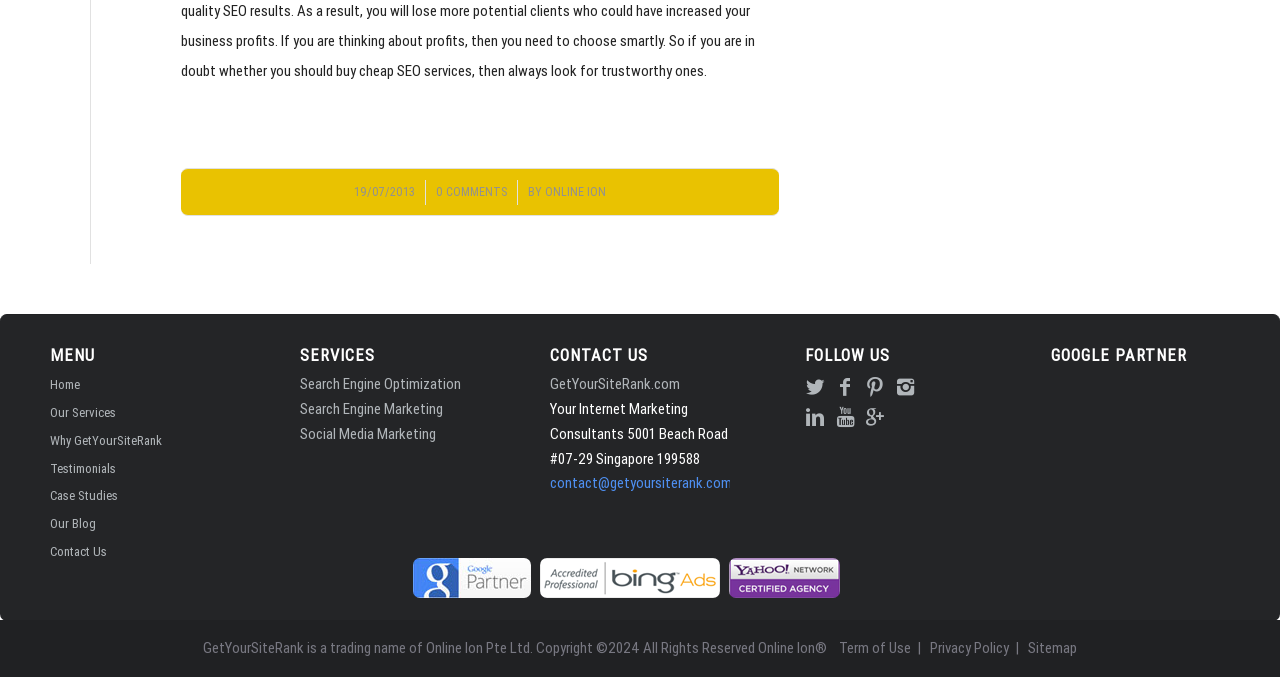Locate and provide the bounding box coordinates for the HTML element that matches this description: "Social Media Marketing".

[0.234, 0.626, 0.341, 0.654]